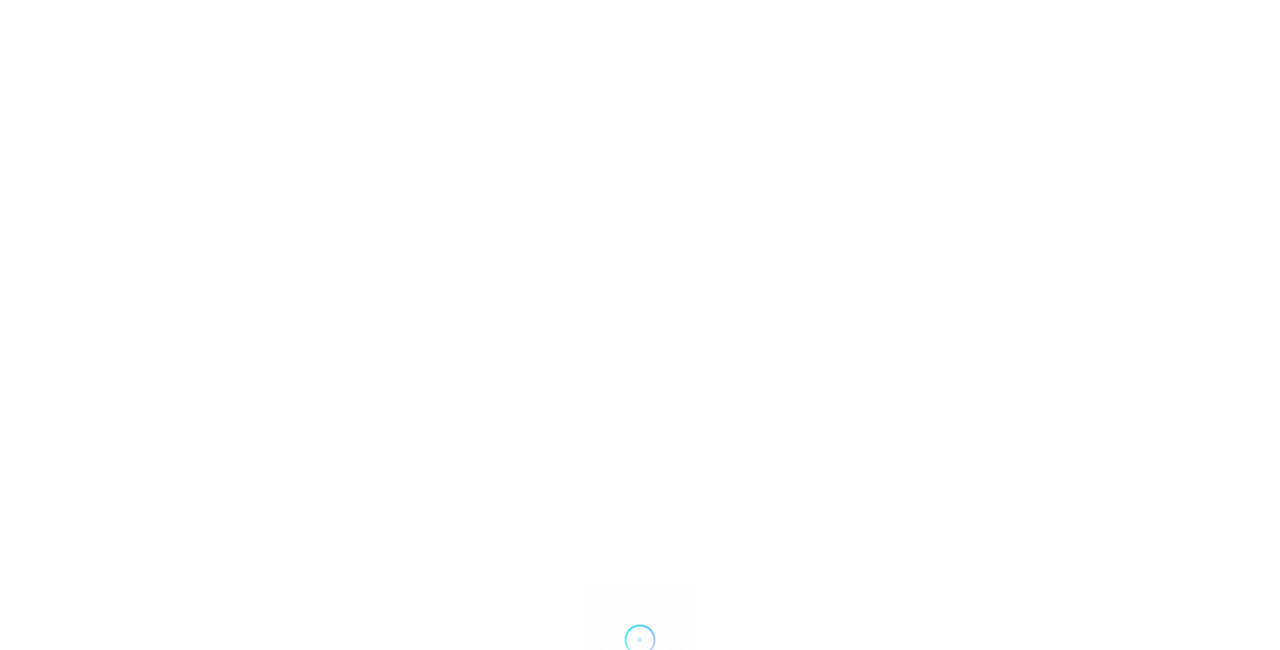Provide the bounding box coordinates for the area that should be clicked to complete the instruction: "Search for a location".

[0.032, 0.097, 0.218, 0.168]